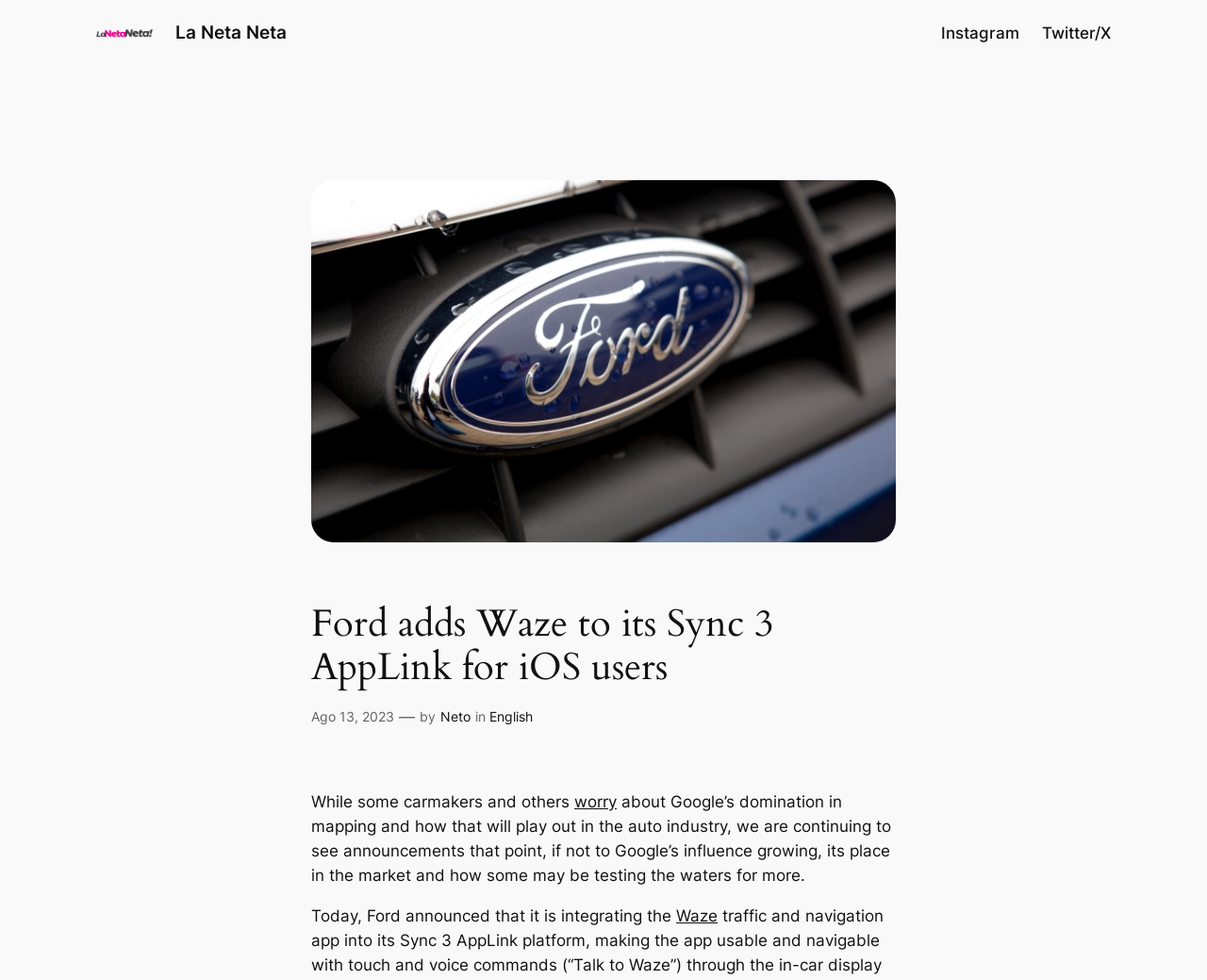Please locate the bounding box coordinates of the element that needs to be clicked to achieve the following instruction: "Learn more about Waze". The coordinates should be four float numbers between 0 and 1, i.e., [left, top, right, bottom].

[0.56, 0.925, 0.595, 0.944]